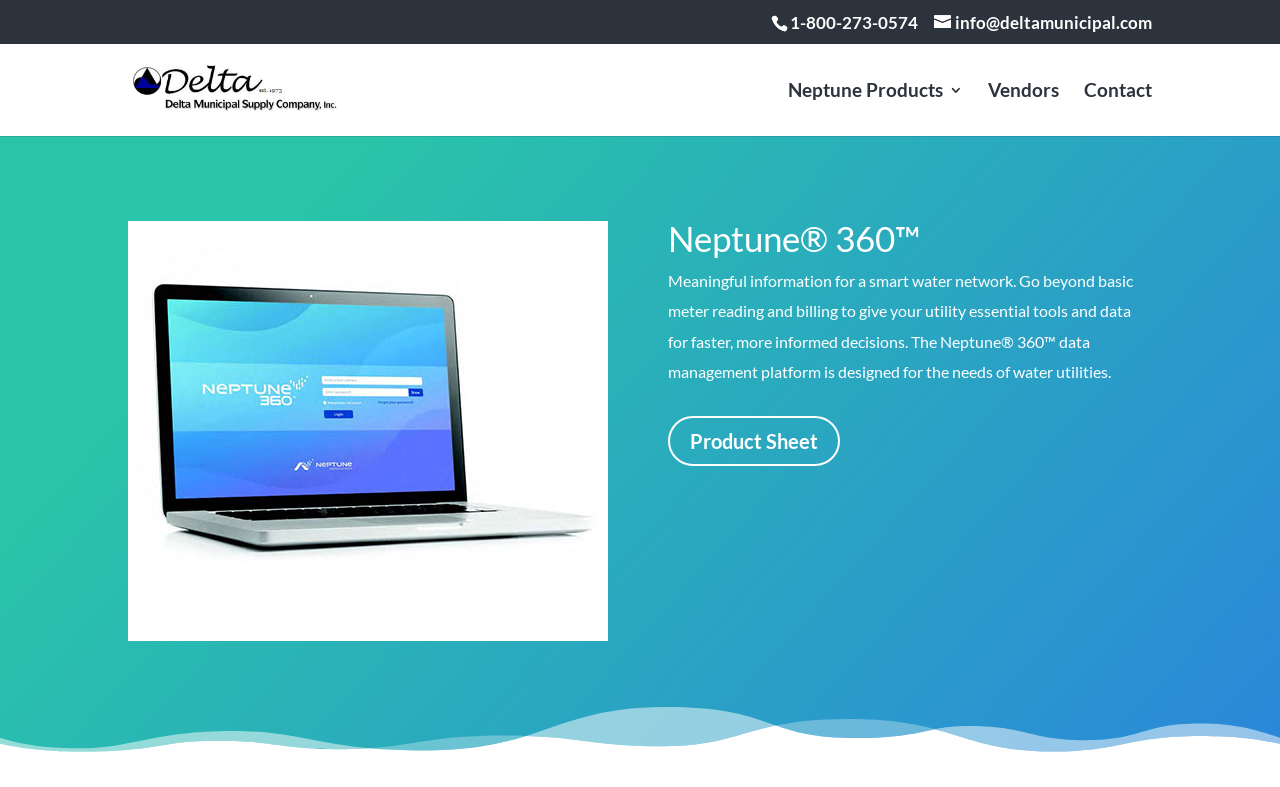Using the format (top-left x, top-left y, bottom-right x, bottom-right y), and given the element description, identify the bounding box coordinates within the screenshot: Vendors

[0.772, 0.105, 0.827, 0.172]